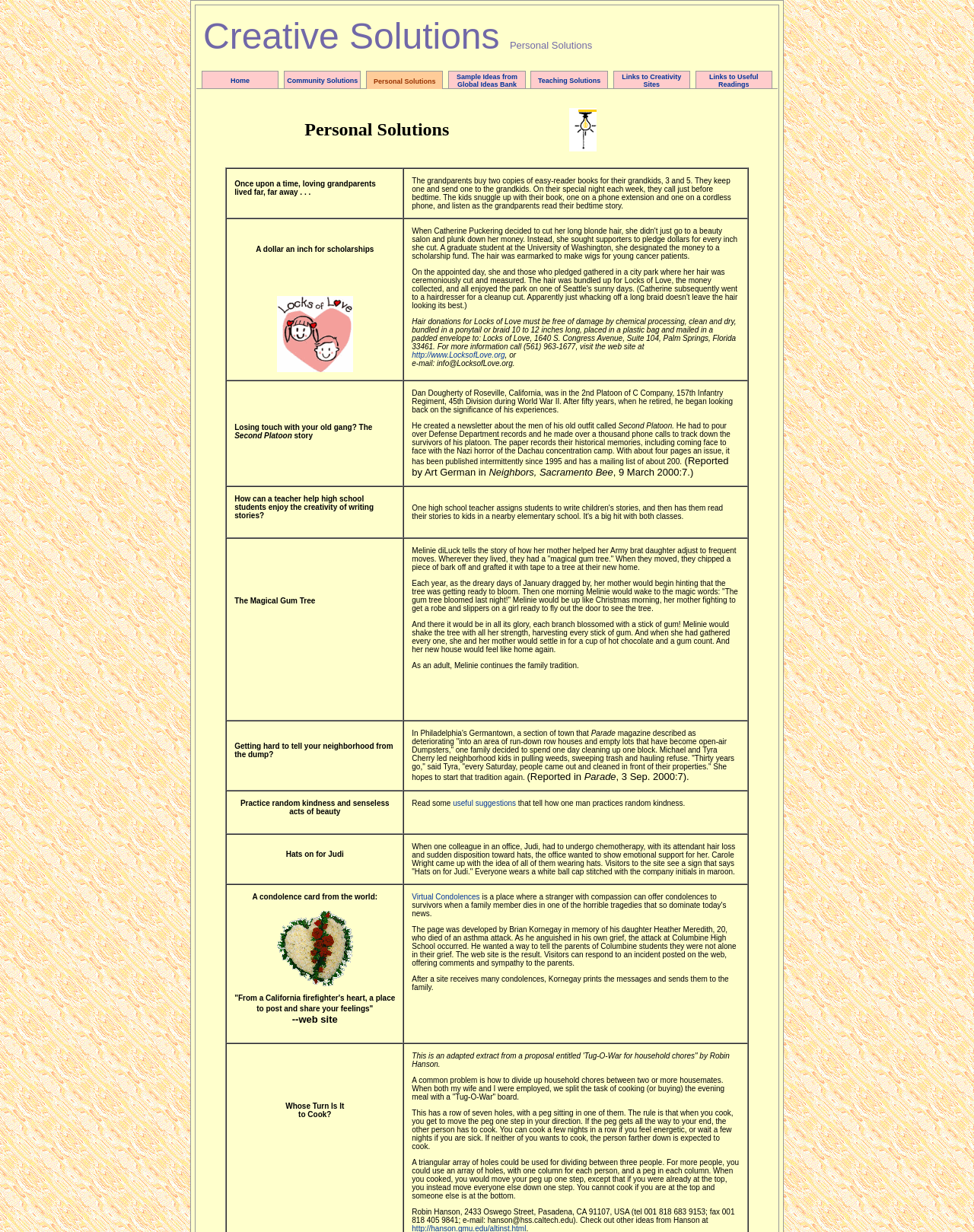Determine the bounding box coordinates for the area you should click to complete the following instruction: "Read the 'Once upon a time, loving grandparents lived far, far away...' story".

[0.241, 0.146, 0.406, 0.16]